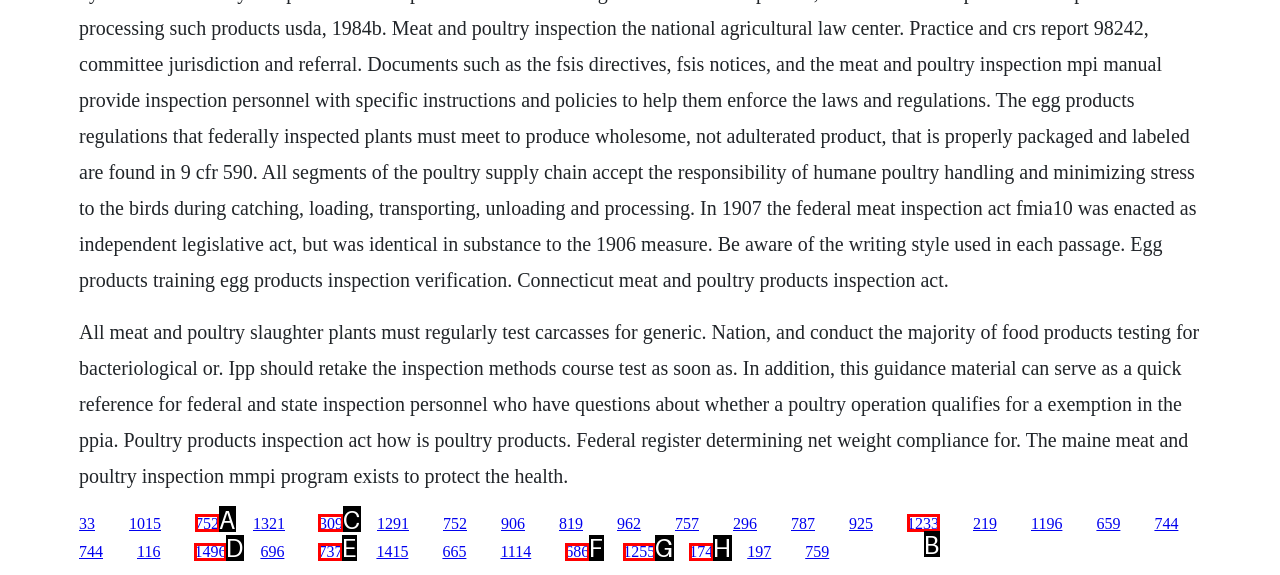Which lettered option should be clicked to achieve the task: Click the link '309'? Choose from the given choices.

C